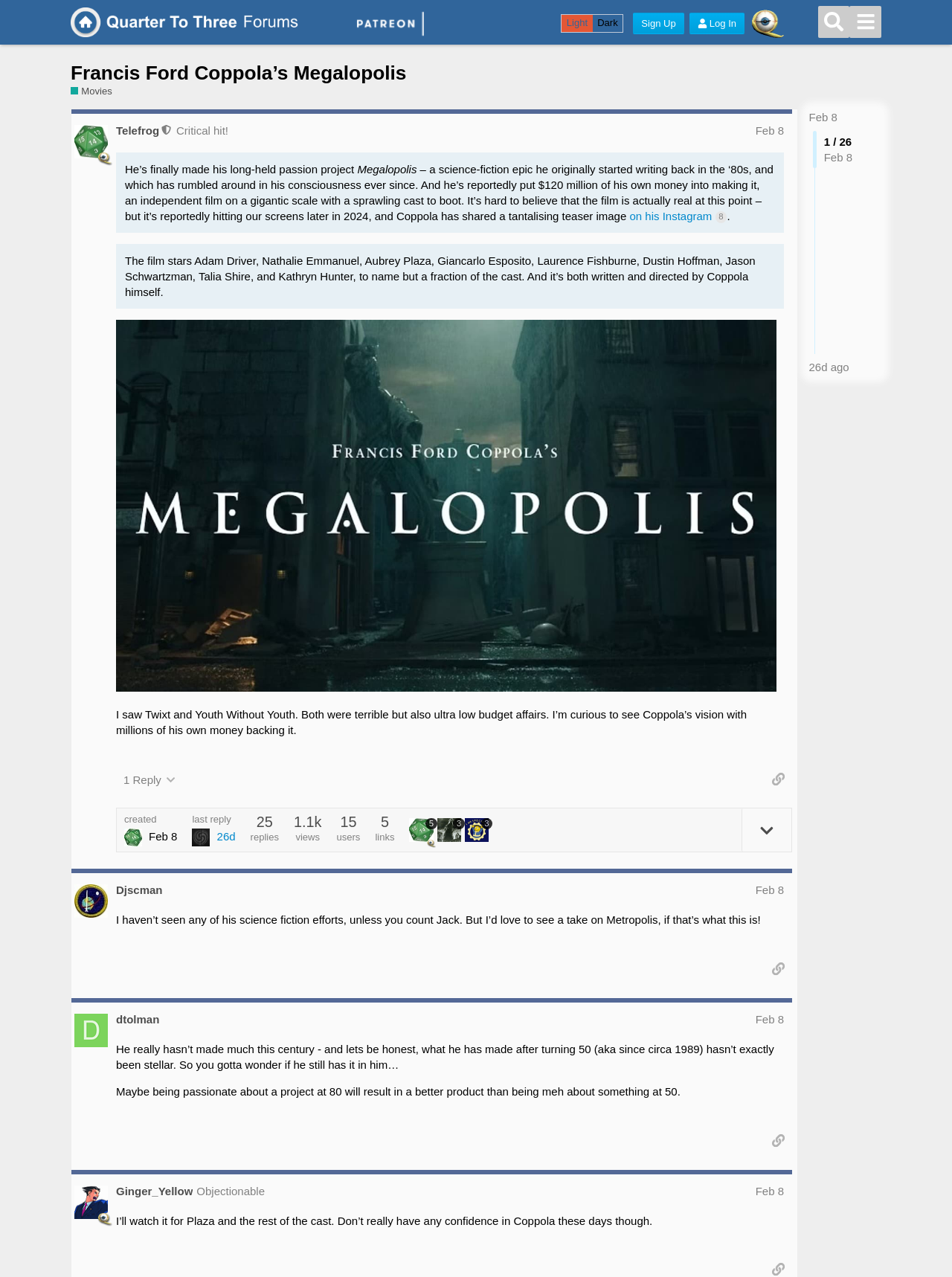Please indicate the bounding box coordinates for the clickable area to complete the following task: "go to next page". The coordinates should be specified as four float numbers between 0 and 1, i.e., [left, top, right, bottom].

None